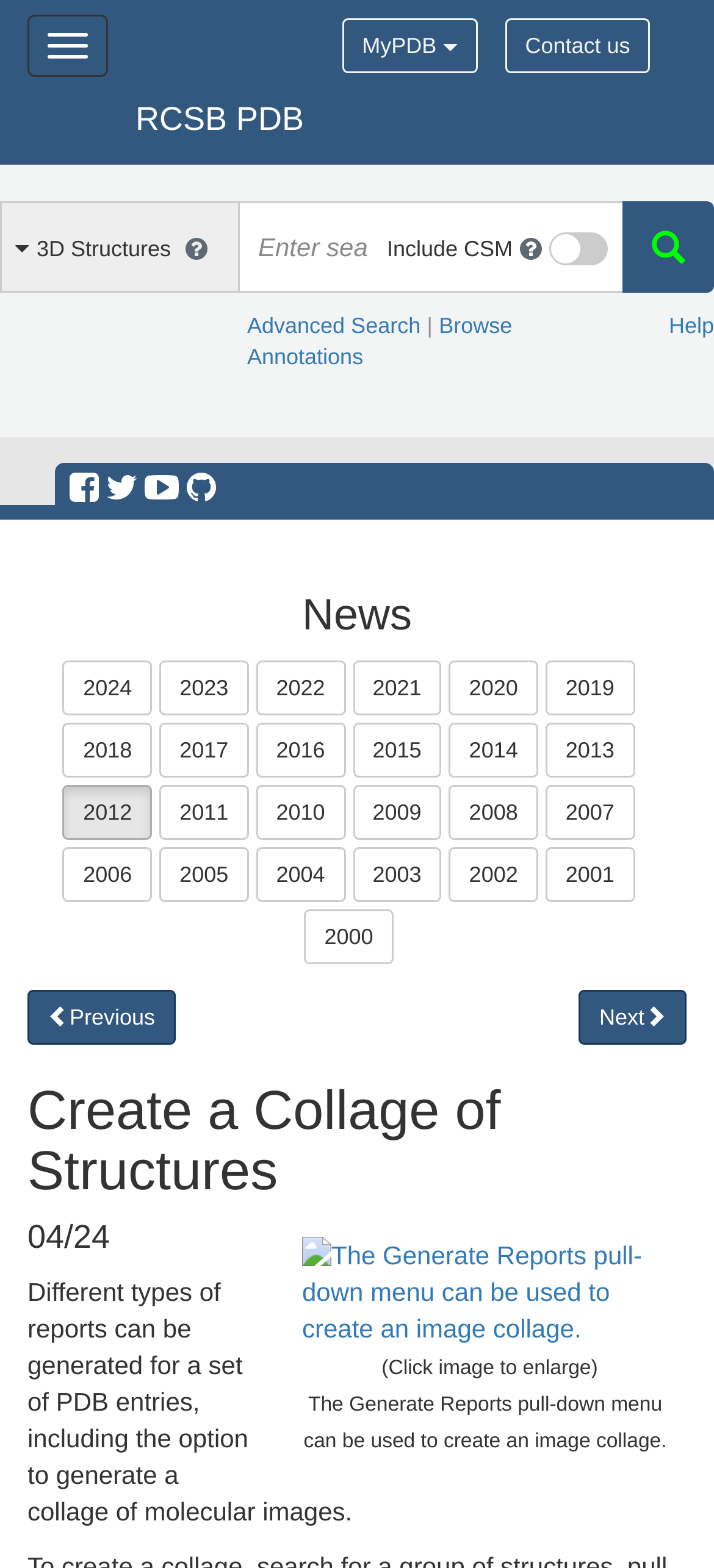What is the purpose of the 'Create a Collage of Structures' button?
Based on the image, give a one-word or short phrase answer.

Create a collage of molecular images